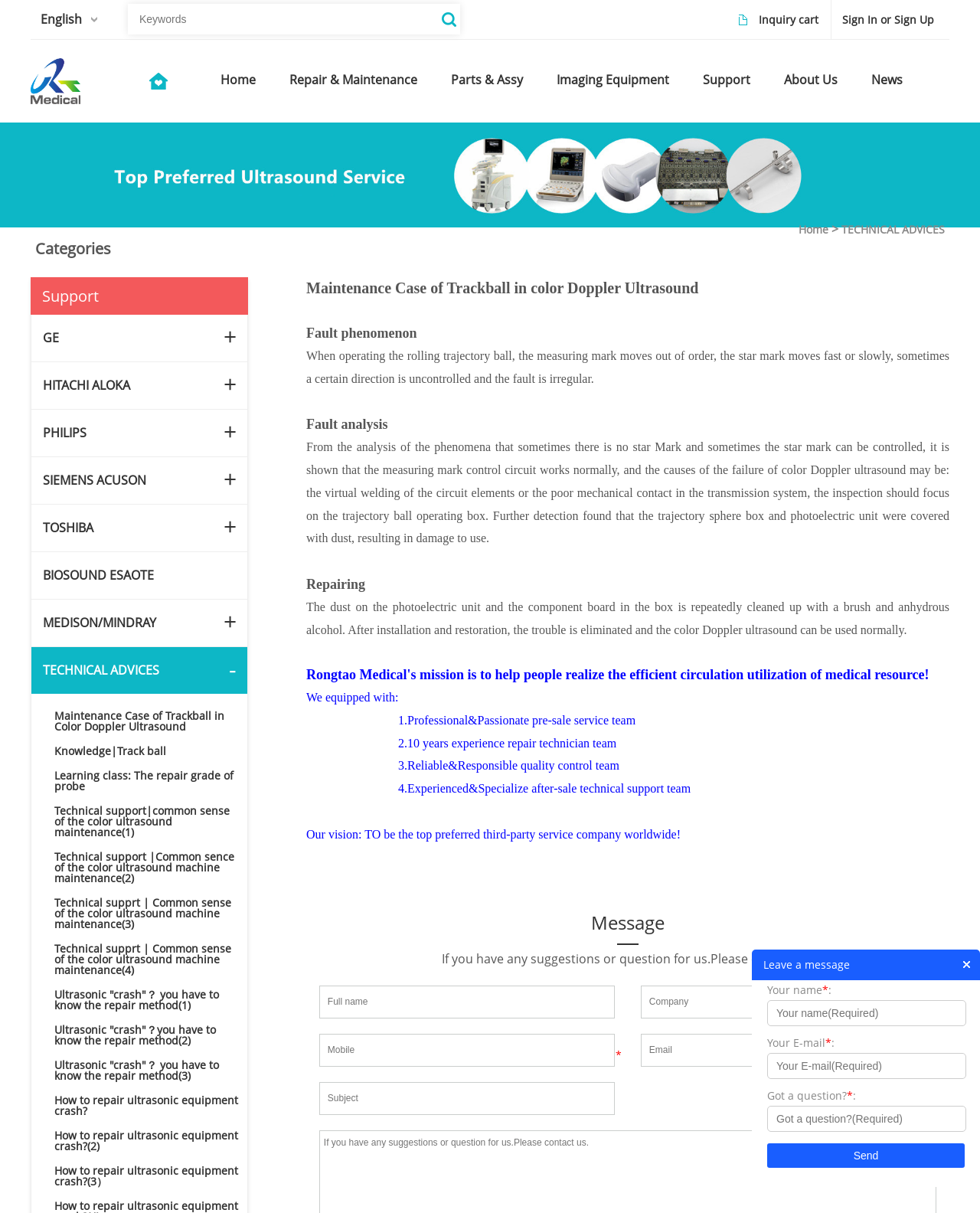Locate the bounding box coordinates of the clickable part needed for the task: "Read about Common faults of GE ultrasound machine".

[0.055, 0.31, 0.227, 0.331]